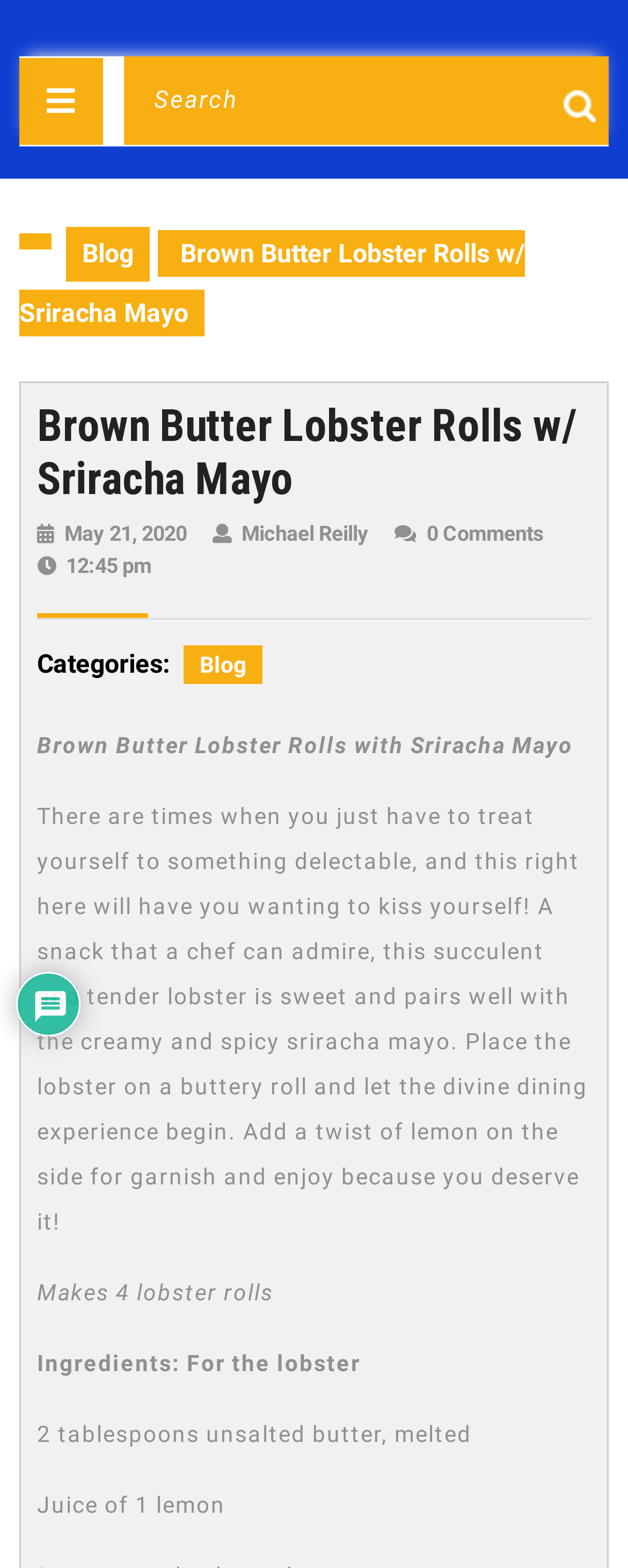Find the bounding box coordinates of the clickable element required to execute the following instruction: "Go to the Blog page". Provide the coordinates as four float numbers between 0 and 1, i.e., [left, top, right, bottom].

[0.105, 0.144, 0.238, 0.179]